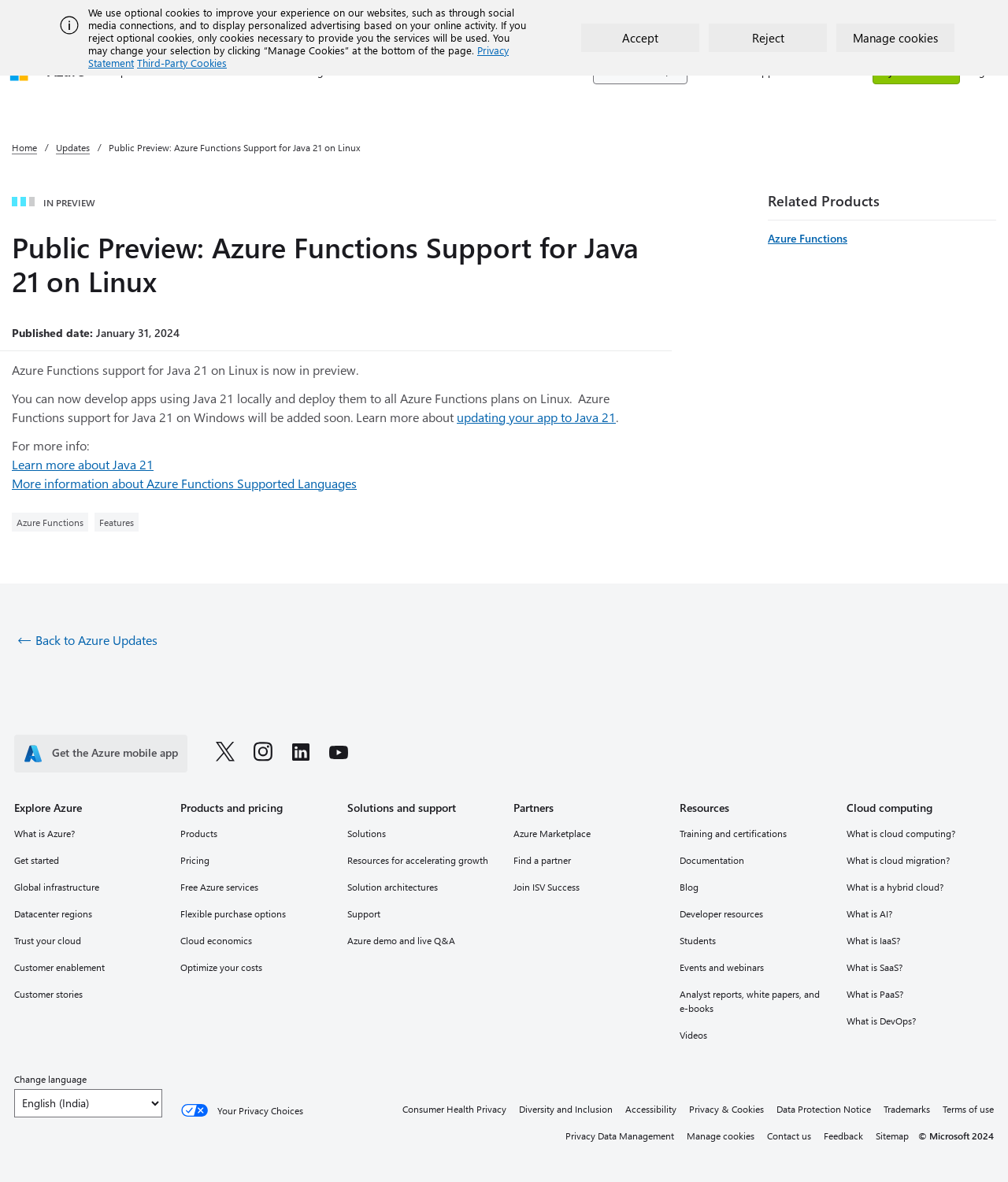Provide your answer to the question using just one word or phrase: What is the current status of Azure Functions support for Java 21 on Windows?

Coming soon